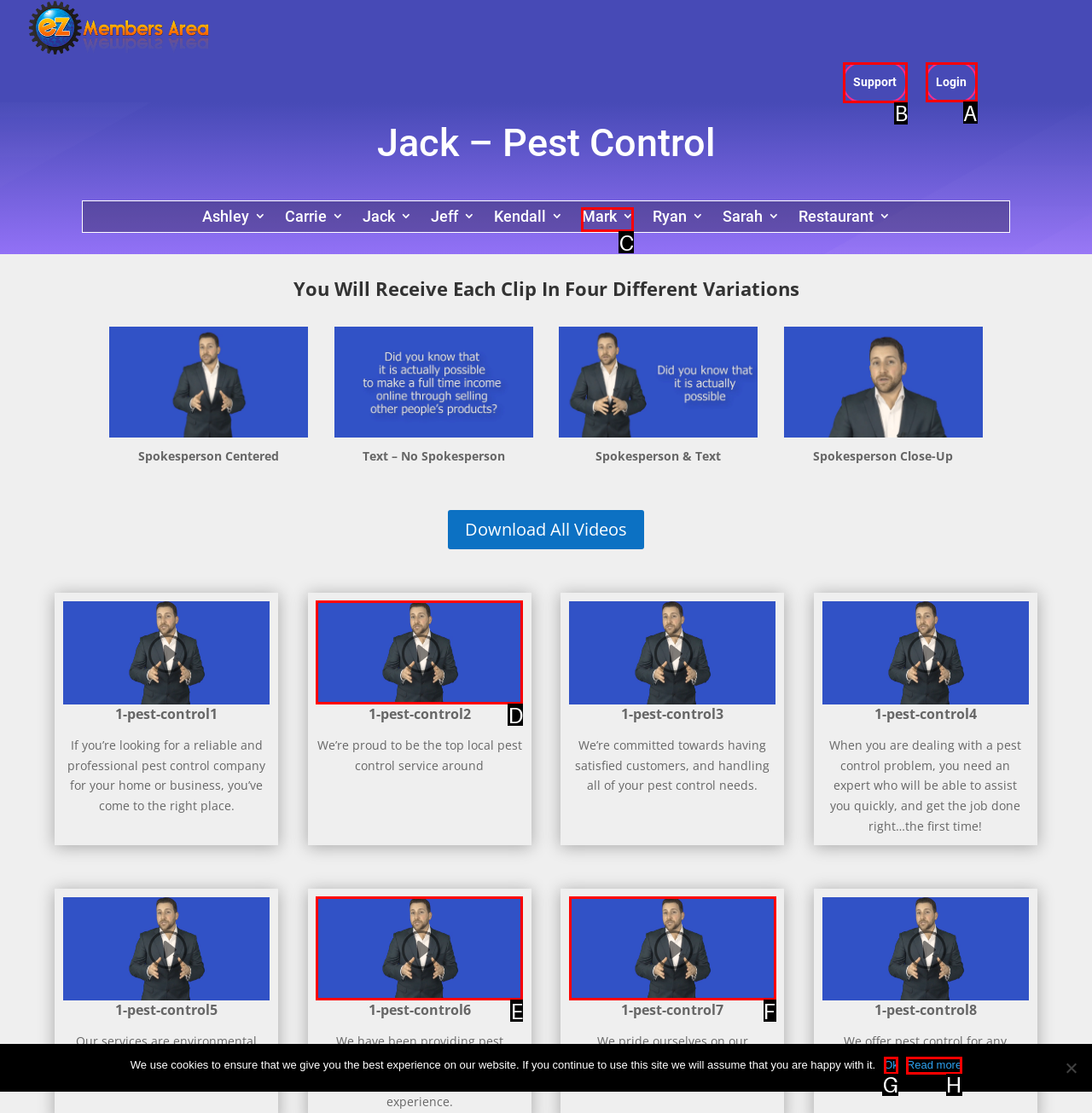Choose the HTML element you need to click to achieve the following task: Click the 'Support' link
Respond with the letter of the selected option from the given choices directly.

B